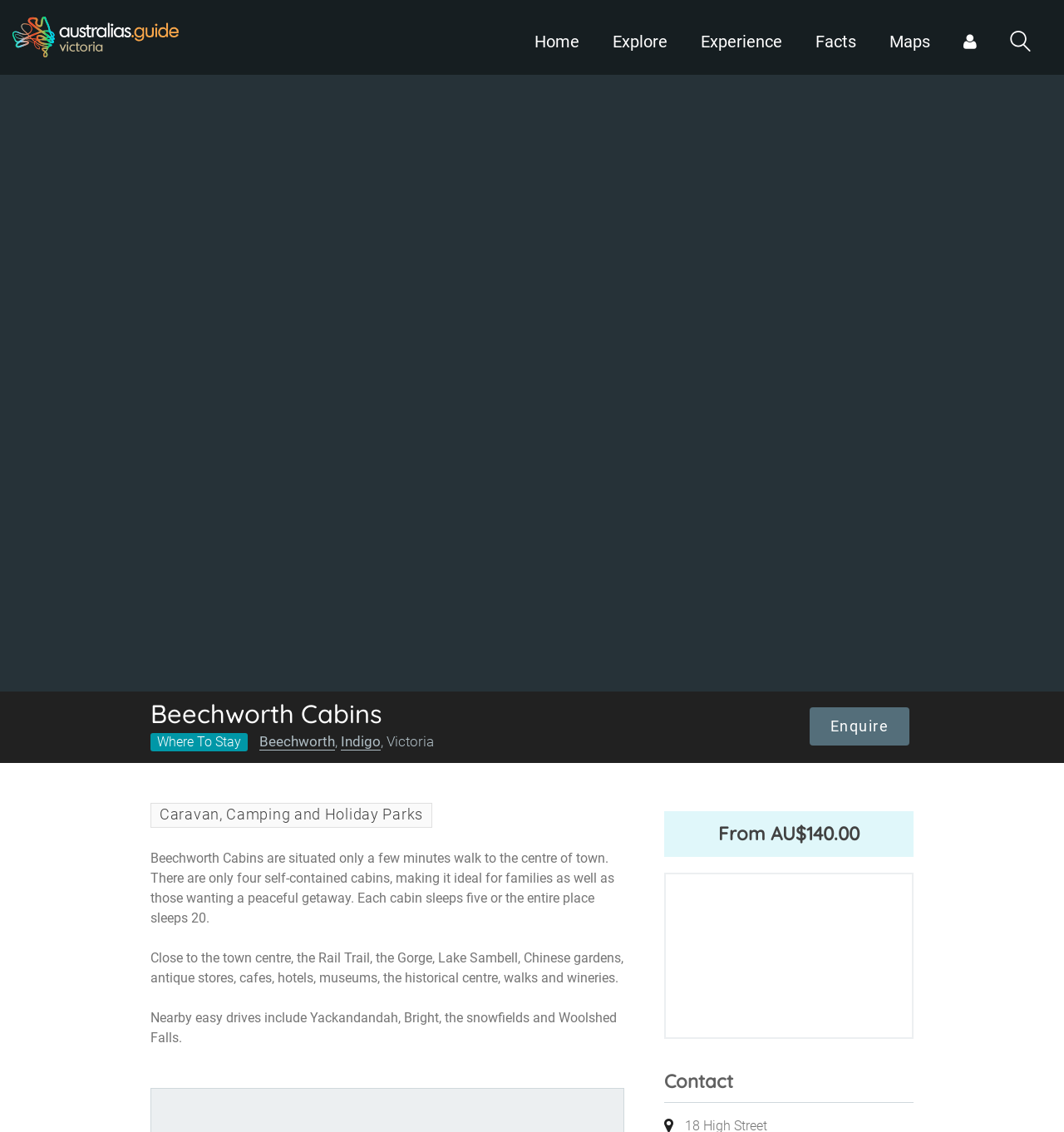Create a detailed description of the webpage's content and layout.

The webpage is about Beechworth Cabins, a holiday accommodation in Beechworth, Indigo, Victoria. At the top left corner, there is a logo image and a link. Below it, there is a navigation menu with links to "Home", "Explore", "Experience", "Facts", "Maps", and an icon. 

The main content area is divided into two sections. On the left side, there is a large image of the cabins at night time, and below it, a map of Beechworth Cabins. On the right side, there are several headings and paragraphs of text. The main heading is "Beechworth Cabins", followed by a subheading "Where To Stay Beechworth, Indigo, Victoria" with links to each location. 

Below the headings, there is a description of the cabins, stating that they are situated a few minutes' walk from the town center, with only four self-contained cabins, making it ideal for families and those seeking a peaceful getaway. The description also mentions the amenities and activities available in the area, including the Rail Trail, Lake Sambell, and wineries. 

Further down, there is a section with a heading "From AU$140.00", and another section with a heading "Contact". At the bottom right corner, there is a link to "Enquire". Throughout the page, there are several images, including a small image of the cabins, and a few icons.